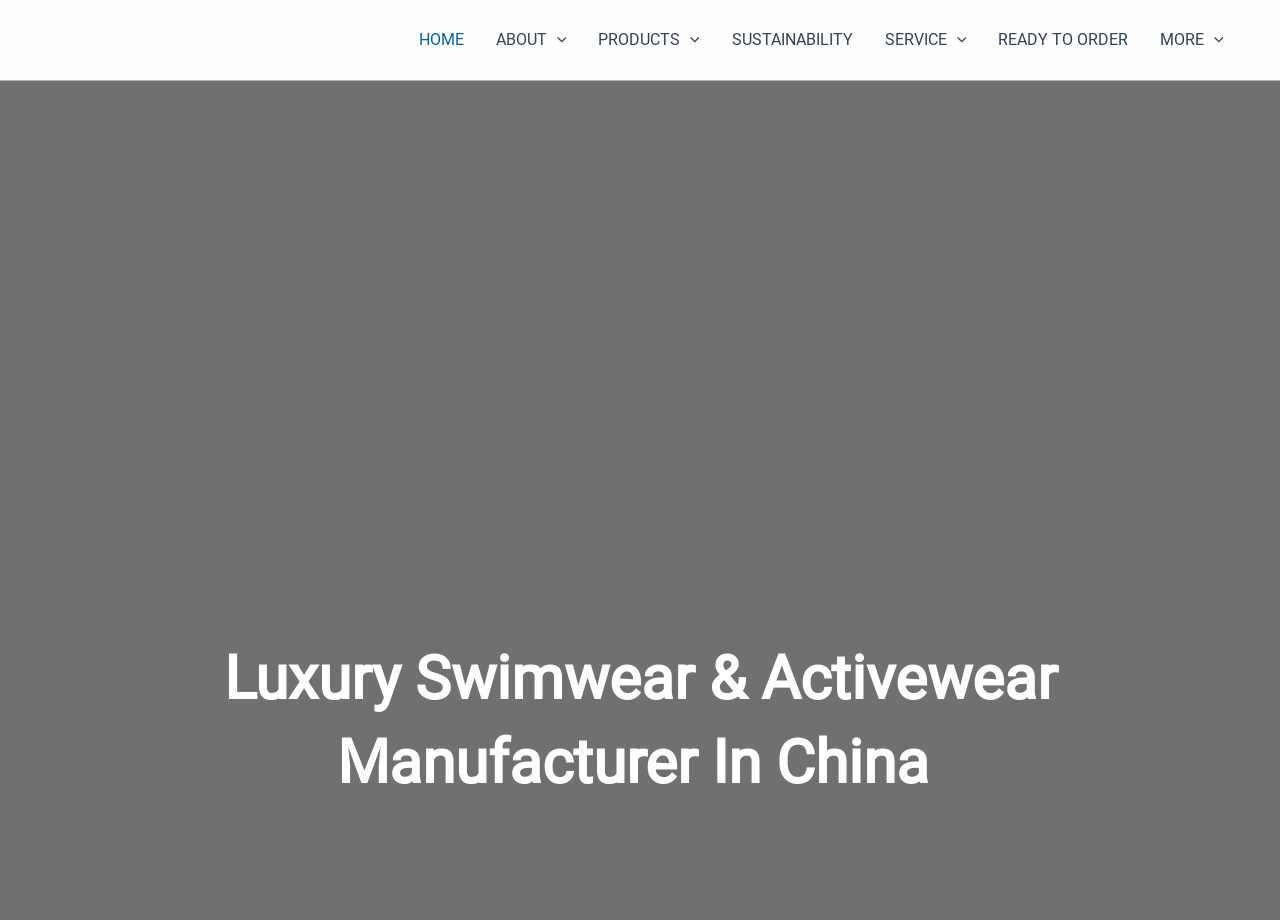Answer the following inquiry with a single word or phrase:
How many menu toggles are available in the navigation?

5